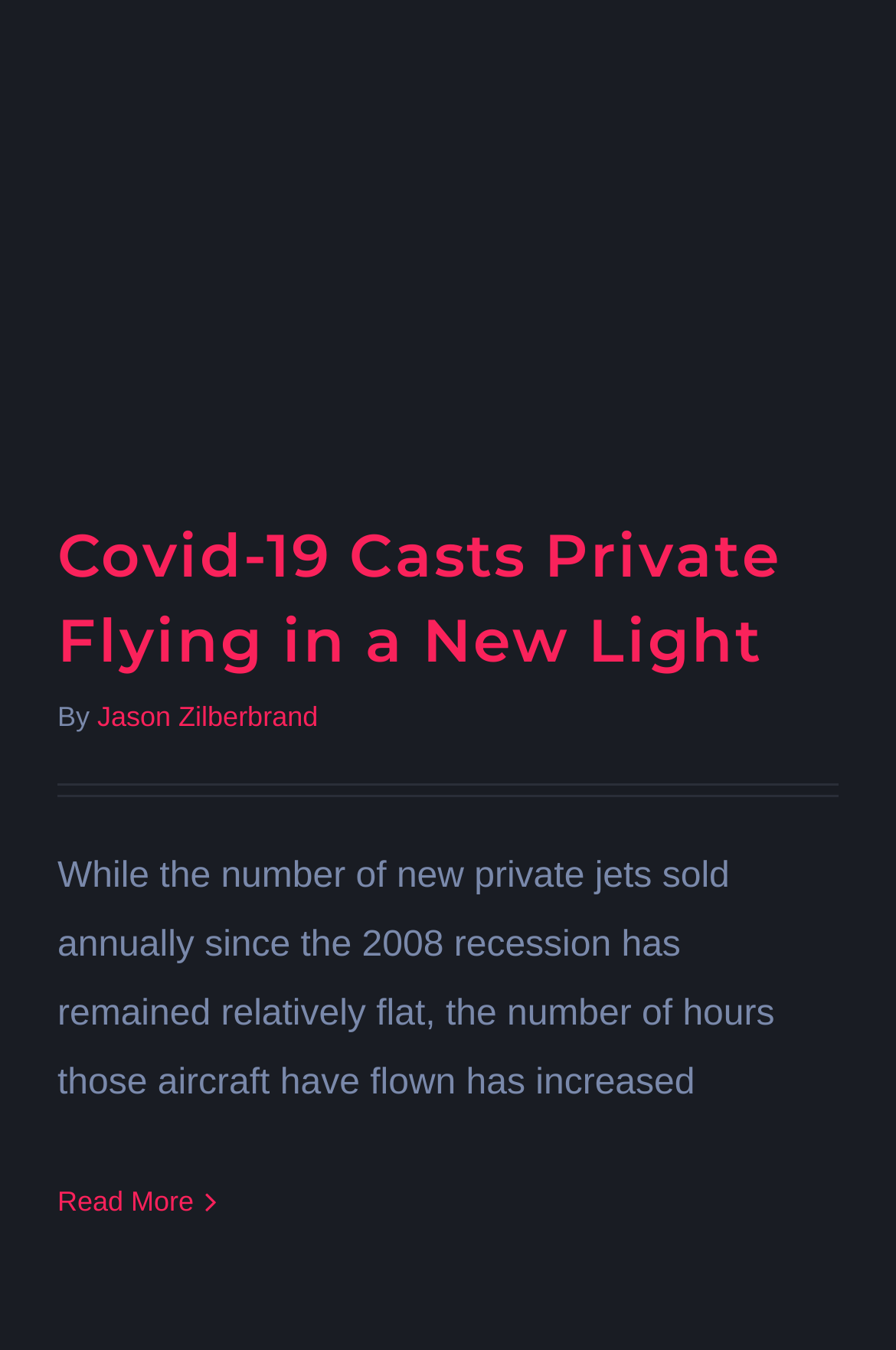Given the description "Read More", provide the bounding box coordinates of the corresponding UI element.

[0.064, 0.879, 0.216, 0.902]